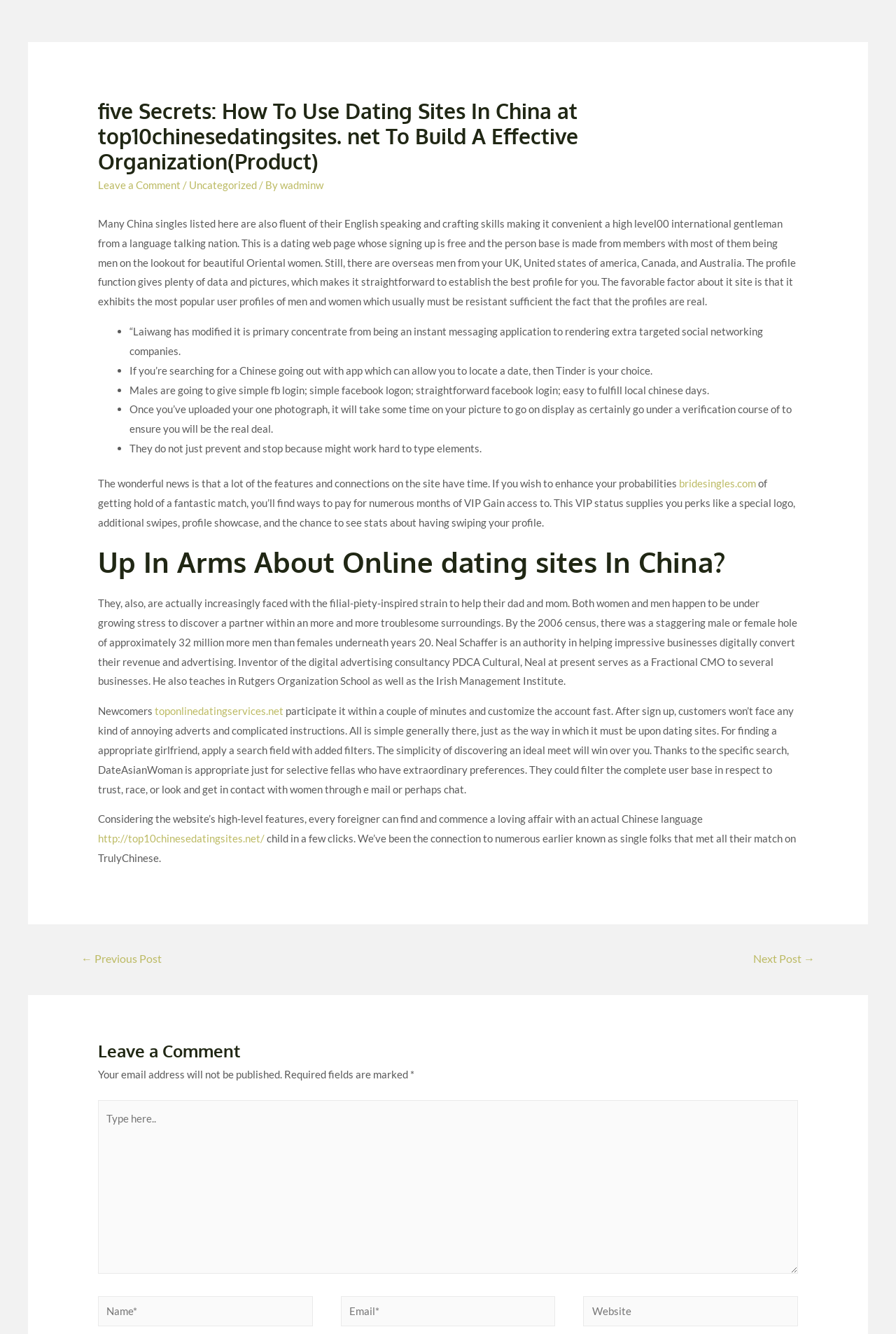Generate the text of the webpage's primary heading.

five Secrets: How To Use Dating Sites In China at top10chinesedatingsites. net To Build A Effective Organization(Product)